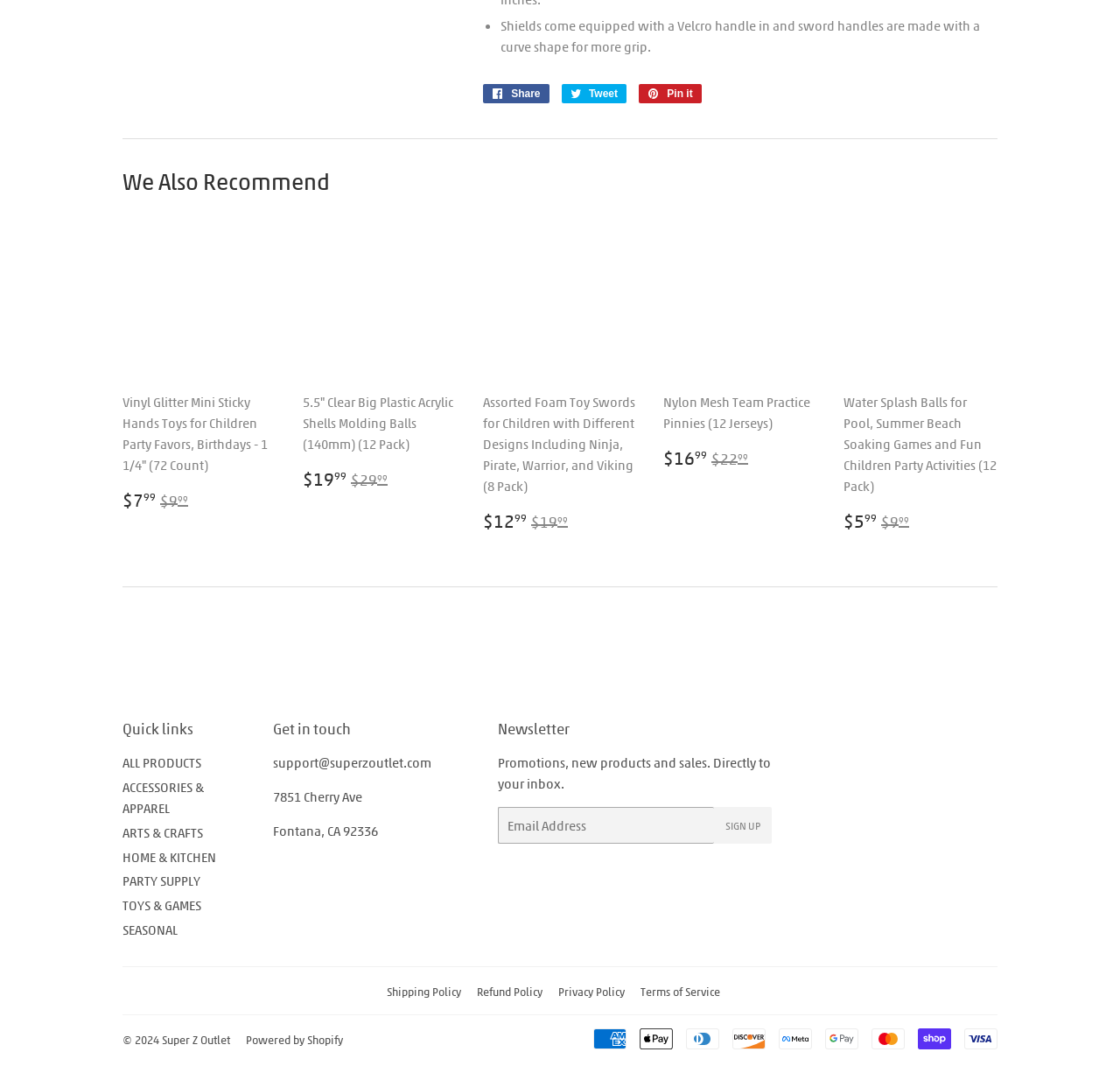Please determine the bounding box coordinates of the element to click in order to execute the following instruction: "Go to Super Z Outlet homepage". The coordinates should be four float numbers between 0 and 1, specified as [left, top, right, bottom].

[0.145, 0.968, 0.205, 0.983]